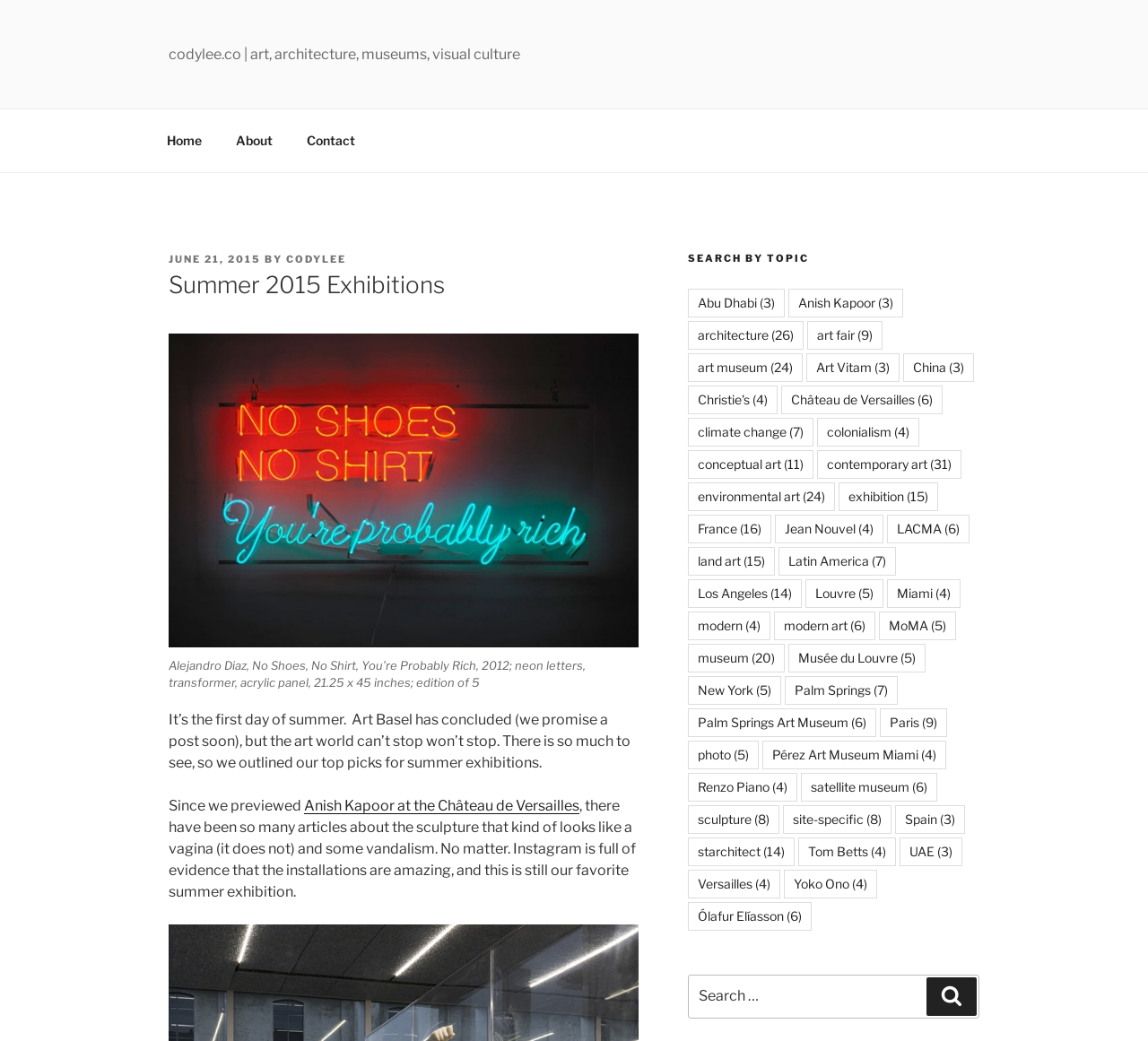What is the title of the blog post?
Based on the visual information, provide a detailed and comprehensive answer.

The title of the blog post can be found in the heading element with the text 'Summer 2015 Exhibitions'.